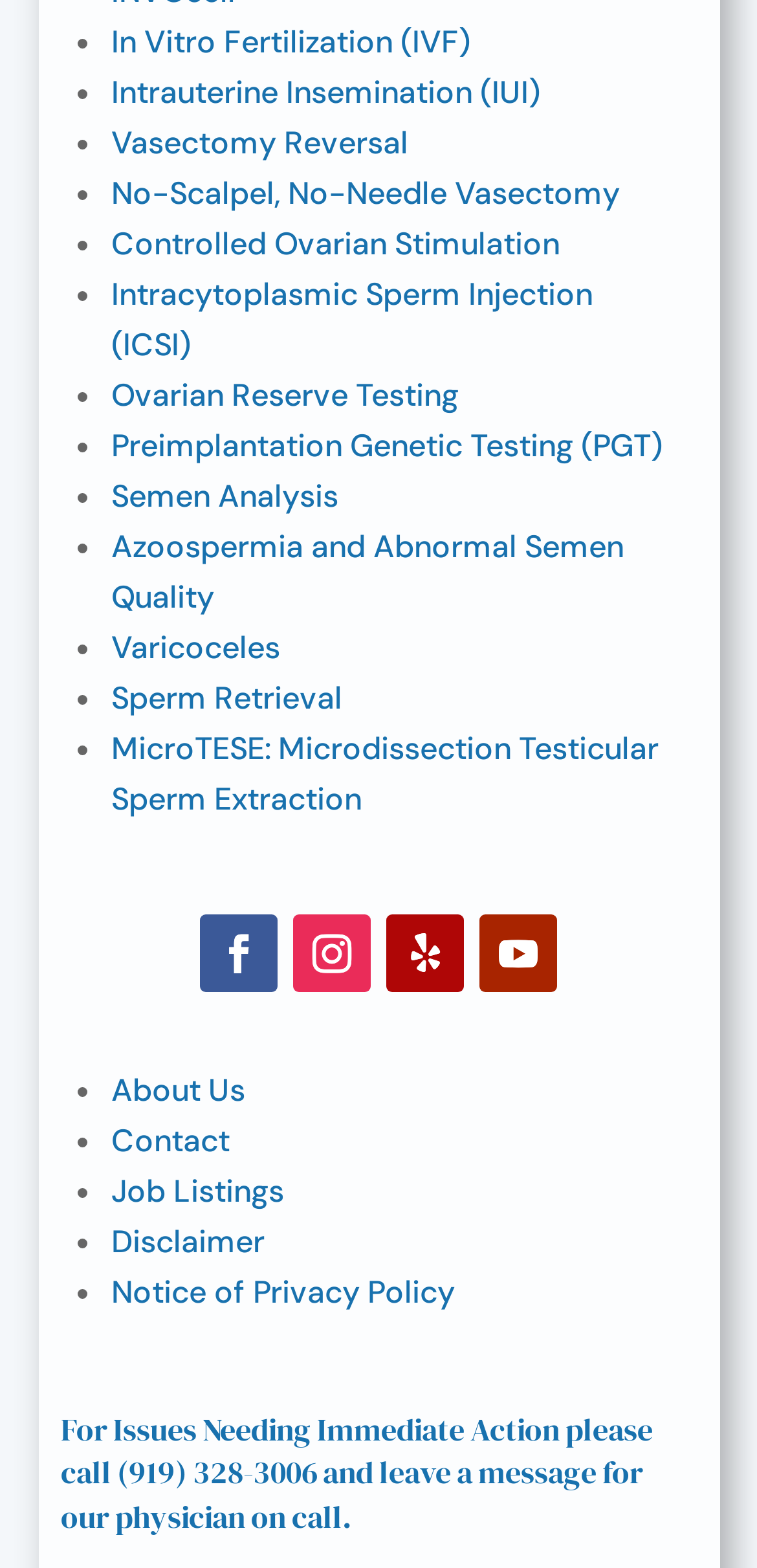Please determine the bounding box coordinates for the element that should be clicked to follow these instructions: "Click on In Vitro Fertilization (IVF)".

[0.147, 0.013, 0.621, 0.039]